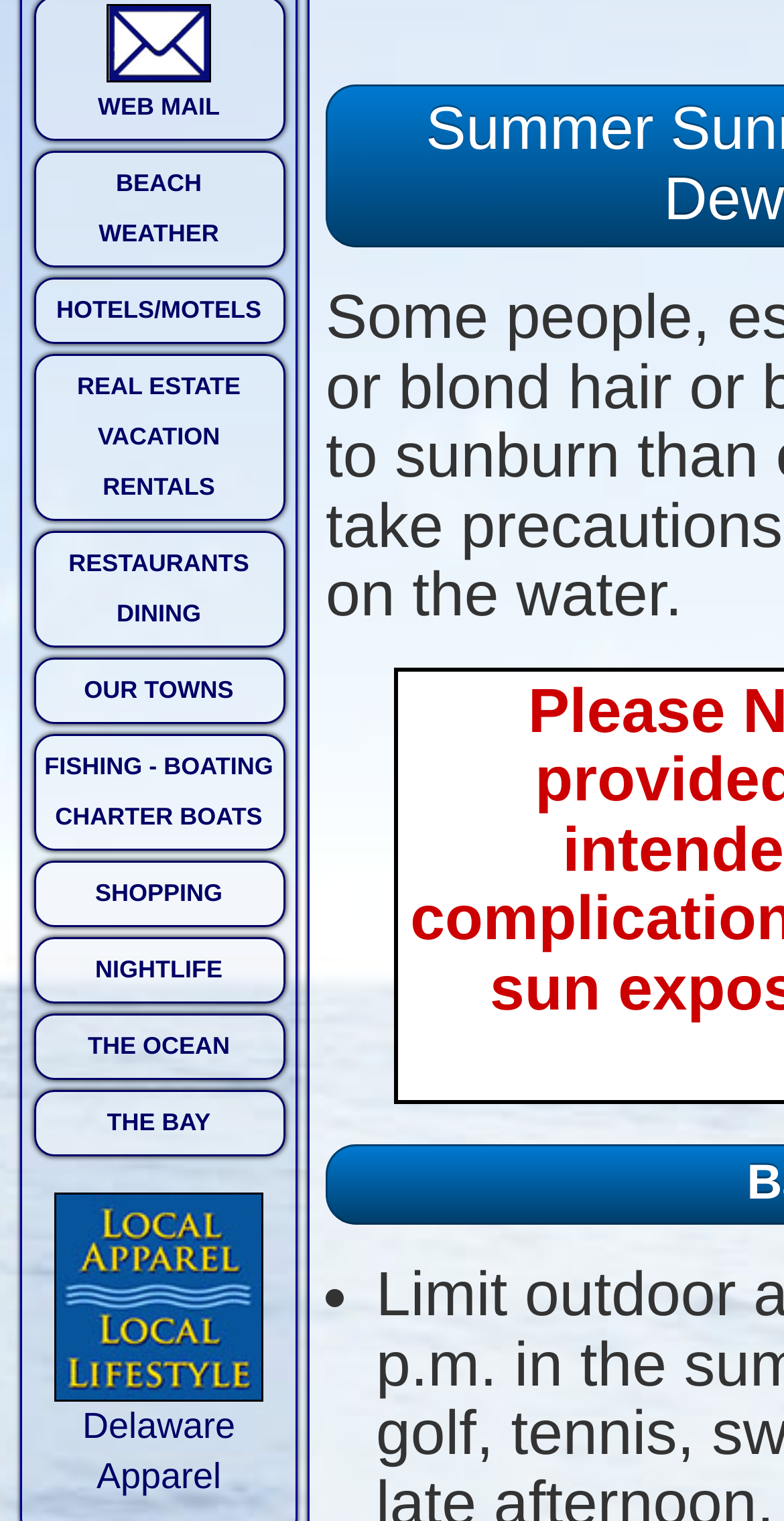Determine the bounding box coordinates for the UI element with the following description: "Delaware Apparel". The coordinates should be four float numbers between 0 and 1, represented as [left, top, right, bottom].

[0.069, 0.9, 0.336, 0.984]